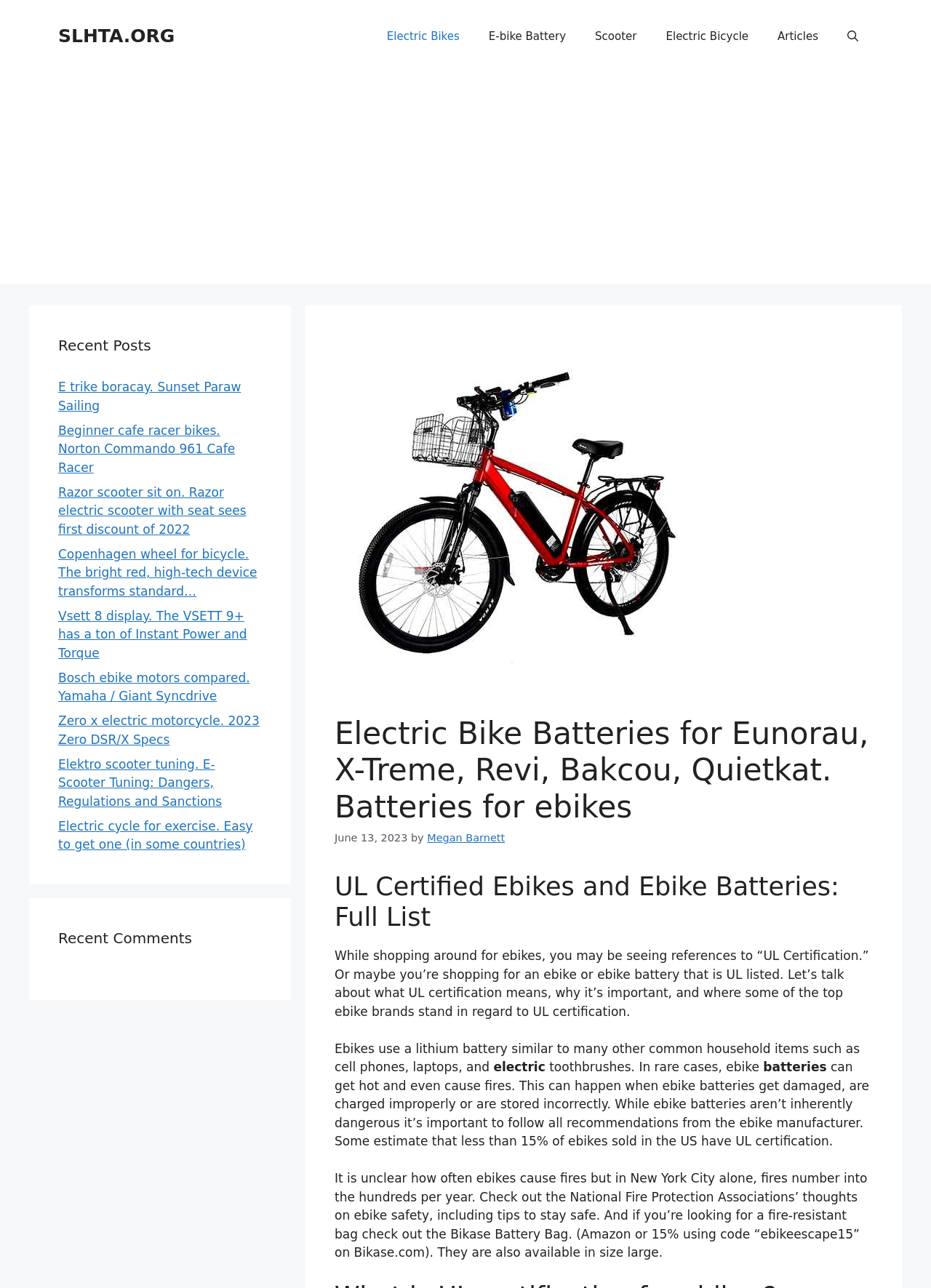What type of batteries are discussed on this webpage? Refer to the image and provide a one-word or short phrase answer.

Ebike batteries